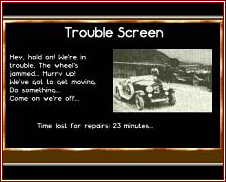Elaborate on the contents of the image in a comprehensive manner.

The image titled "Trouble Screen" features a vintage scene from the racing game 1000 Miglia. The screen is framed elegantly, highlighting a moment of crisis where the players' vehicle has encountered an issue, as indicated by the text: "Hey, hold on! We're in trouble. The wheel's jammed. Hurry up! We've got to get moving. Do something. Come on we're off..." Below this urgent message, it notes the time lost due to repairs as "23 minutes." The backdrop of the screen showcases a black-and-white photograph of an old-fashioned car, evoking a sense of nostalgia related to classic auto racing. This visual representation captures the tension and urgency typical in racing gameplay, where quick decisions can mean the difference between victory and defeat.